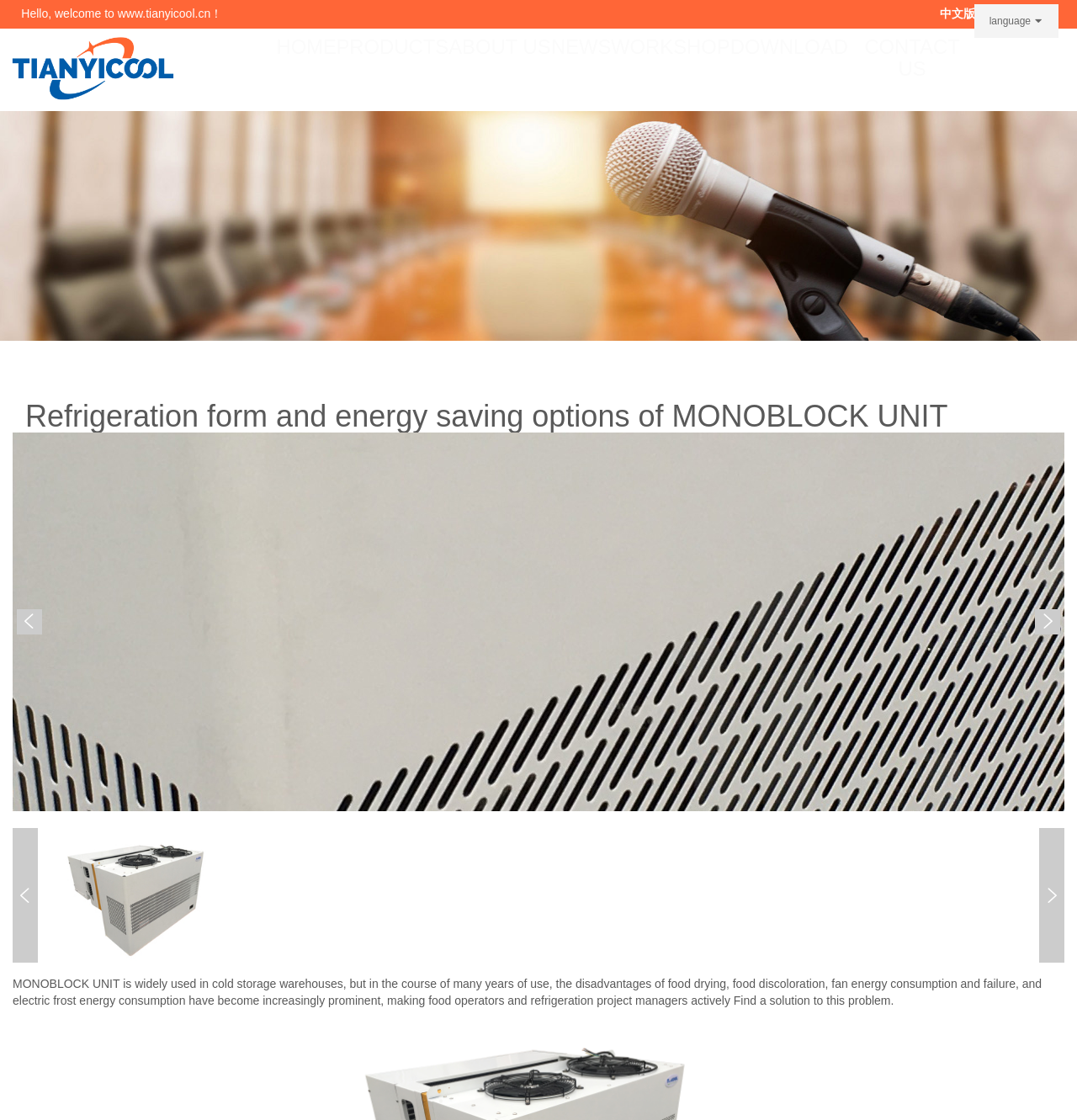Based on the image, provide a detailed and complete answer to the question: 
What is the language selection option?

The language selection options are obtained from the link elements with the bounding box coordinates [0.873, 0.006, 0.916, 0.018] and [0.932, 0.006, 0.98, 0.018] respectively, and OCR text '中文版本' and 'ENGLISH'.